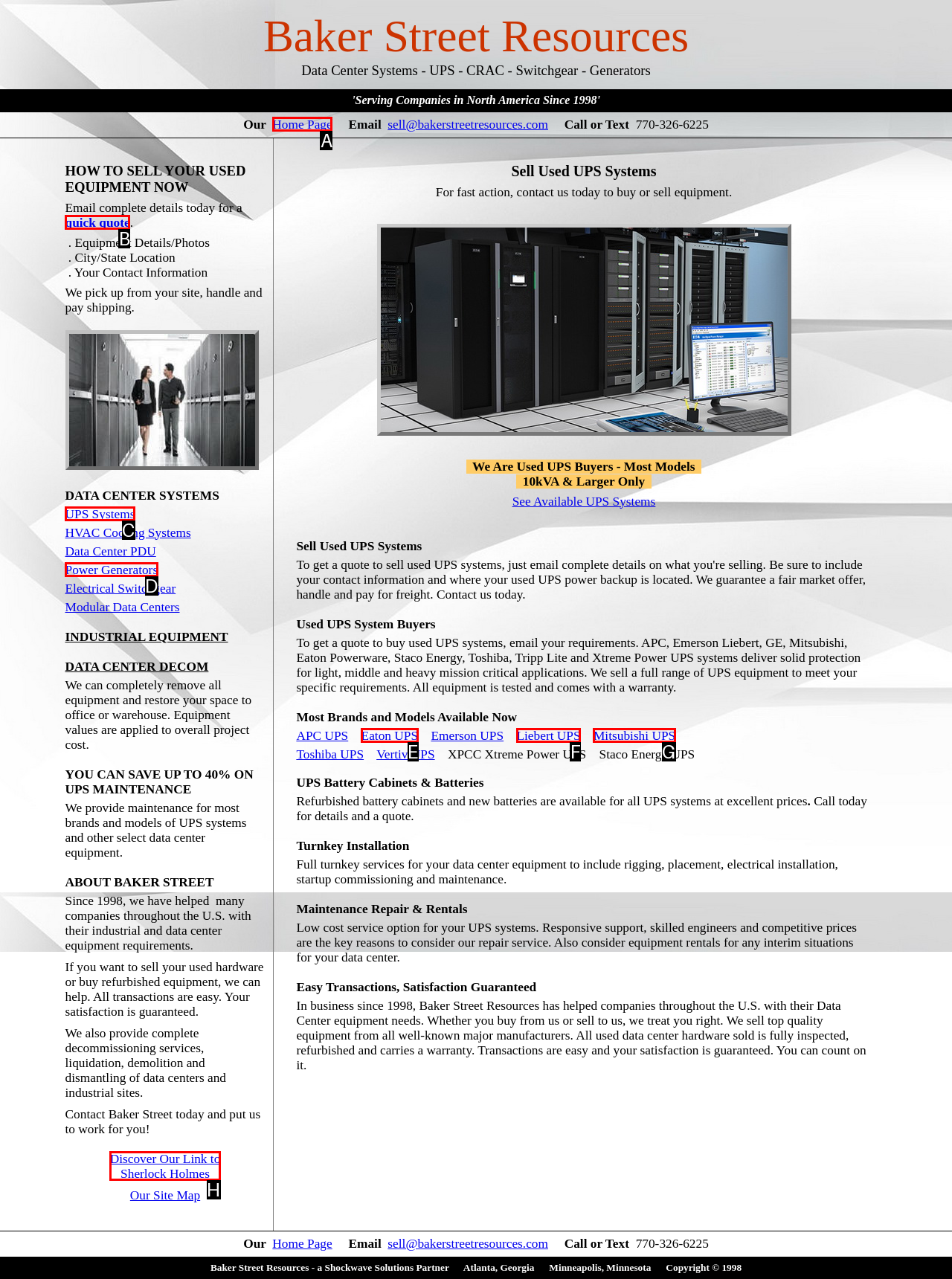Select the letter of the option that corresponds to: quick quote
Provide the letter from the given options.

B